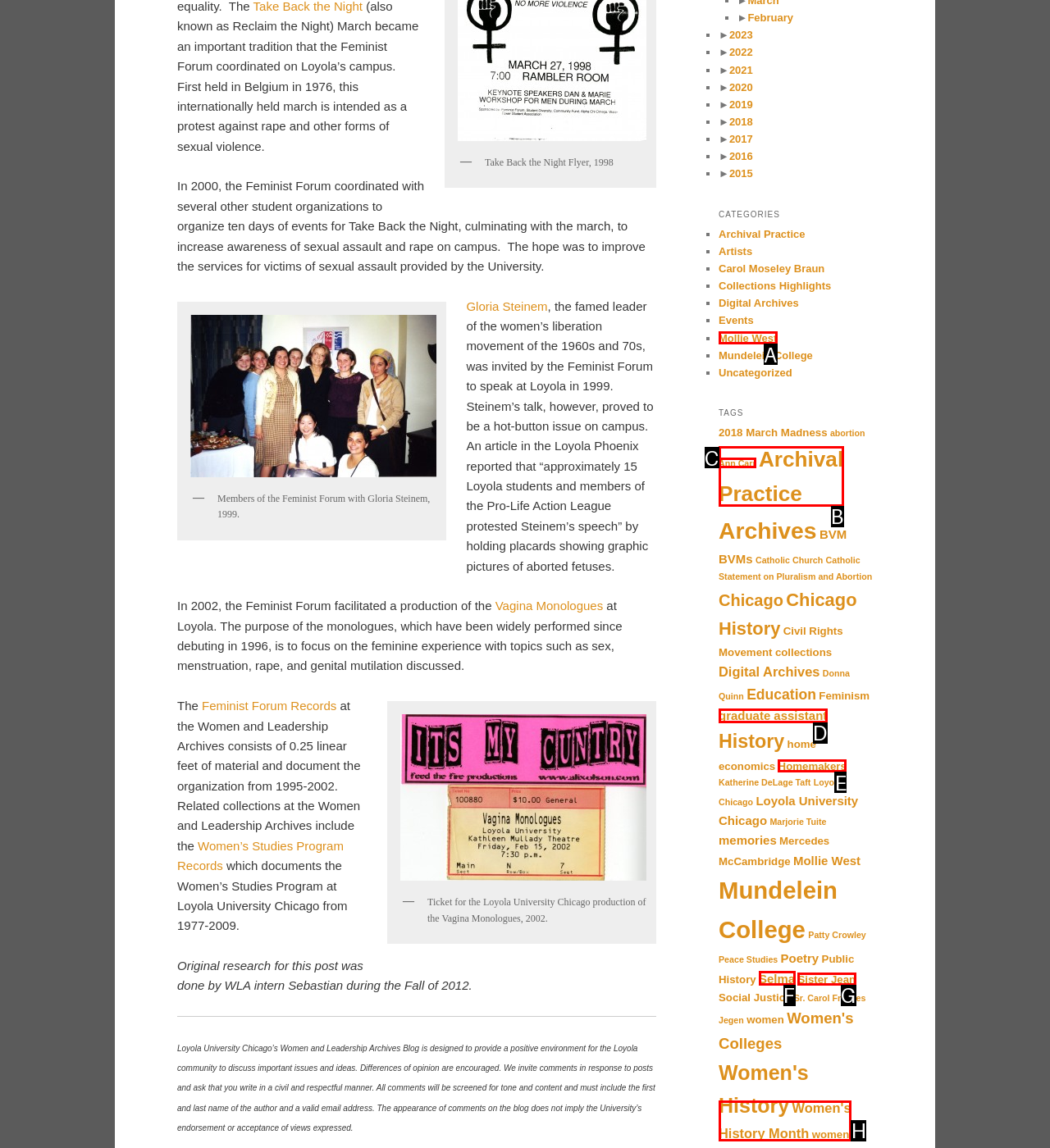Determine the option that best fits the description: Sister Jean
Reply with the letter of the correct option directly.

G